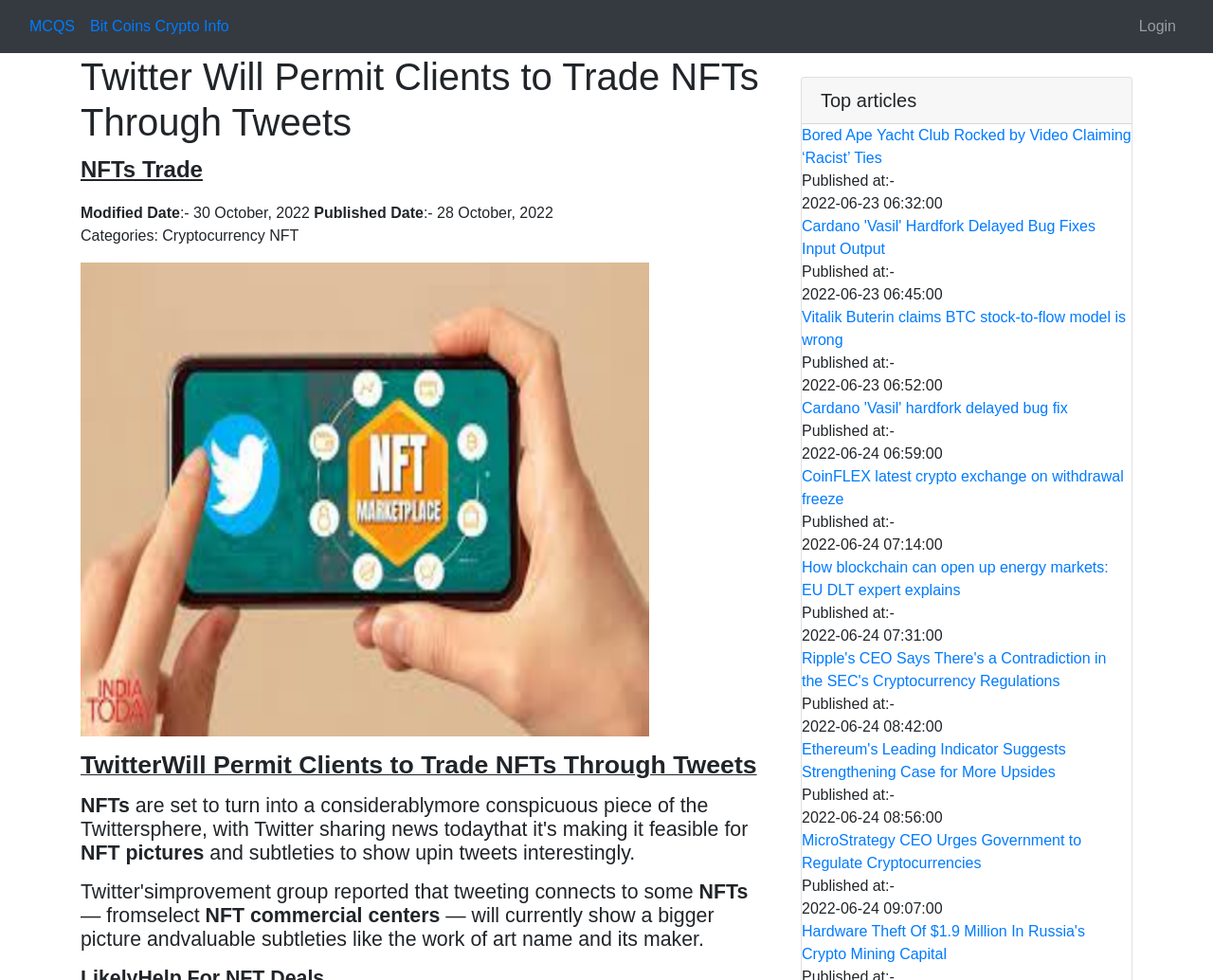Provide the bounding box coordinates for the area that should be clicked to complete the instruction: "View the 'Content Image'".

[0.066, 0.268, 0.535, 0.751]